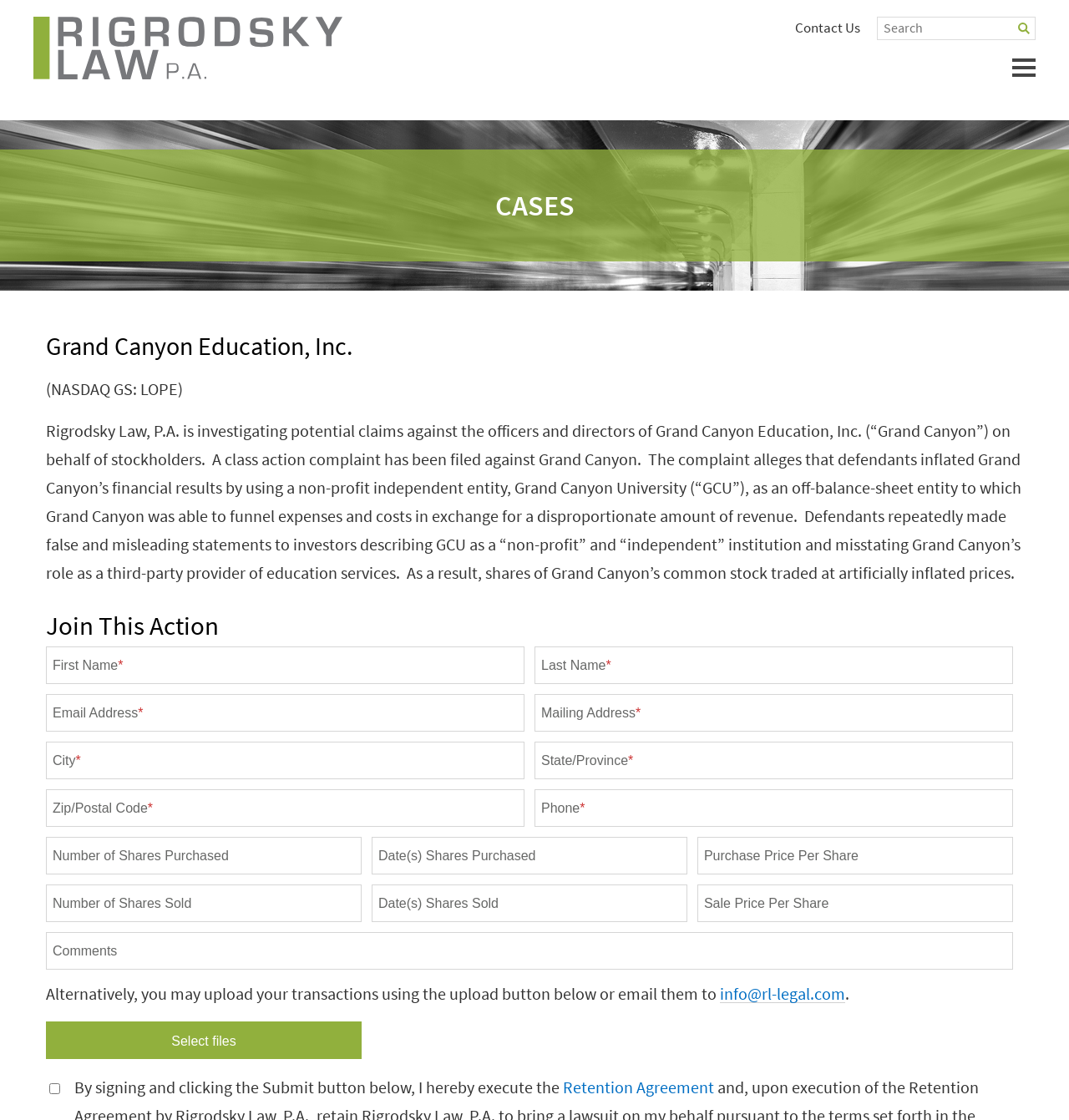Determine the primary headline of the webpage.

Grand Canyon Education, Inc.